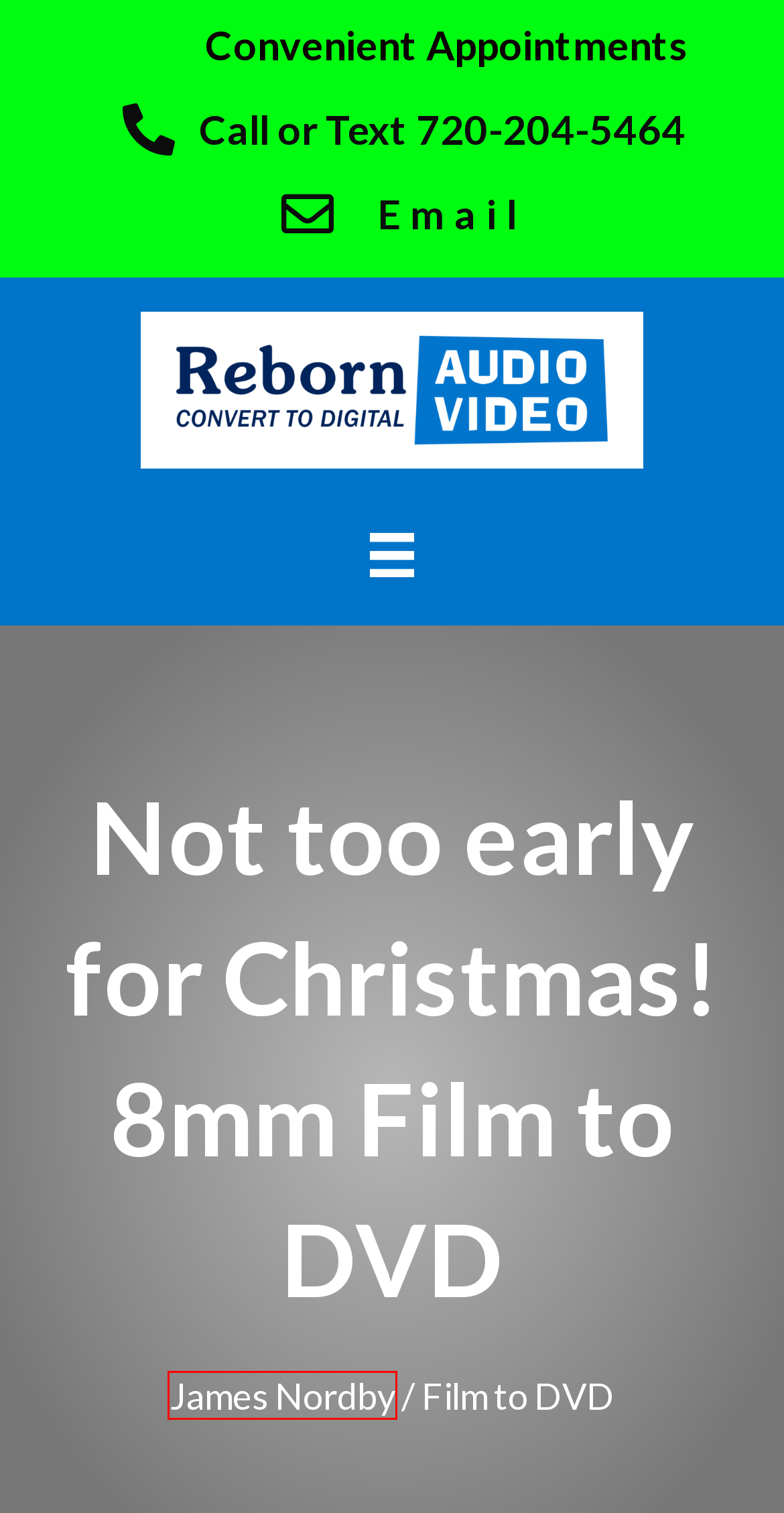You are given a screenshot of a webpage with a red rectangle bounding box around a UI element. Select the webpage description that best matches the new webpage after clicking the element in the bounding box. Here are the candidates:
A. Duplication Archives | Reborn Audio Video
B. Phone to Digital Archives | Reborn Audio Video
C. Floppy to DVD Archives | Reborn Audio Video
D. DVD to MP4 Archives | Reborn Audio Video
E. Get Your Music Back Through CD Conversion | Reborn AV
F. VHS to DVD and Media Transfer Services | Denver | Reborn Audio Video
G. Film to DVD Archives | Reborn Audio Video
H. Convert DVD to MP4 - Preserve Your Memories Now | Reborn AV

F